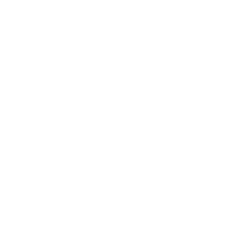Convey all the details present in the image.

The image shows a visual representation associated with the "Limca Soft Drink" product, which is part of a collection of related products available for purchase. This refreshing beverage is featured prominently alongside its details, capturing the vibrant essence of the drink. The image appears within a section that invites users to explore related items. Shoppers looking for a fizzy, fruity option can consider adding this drink to their cart, indicated by an "Add to cart" option nearby. The overall design suggests a user-friendly interface, making it easy for customers to navigate through various beverage choices available on the website.